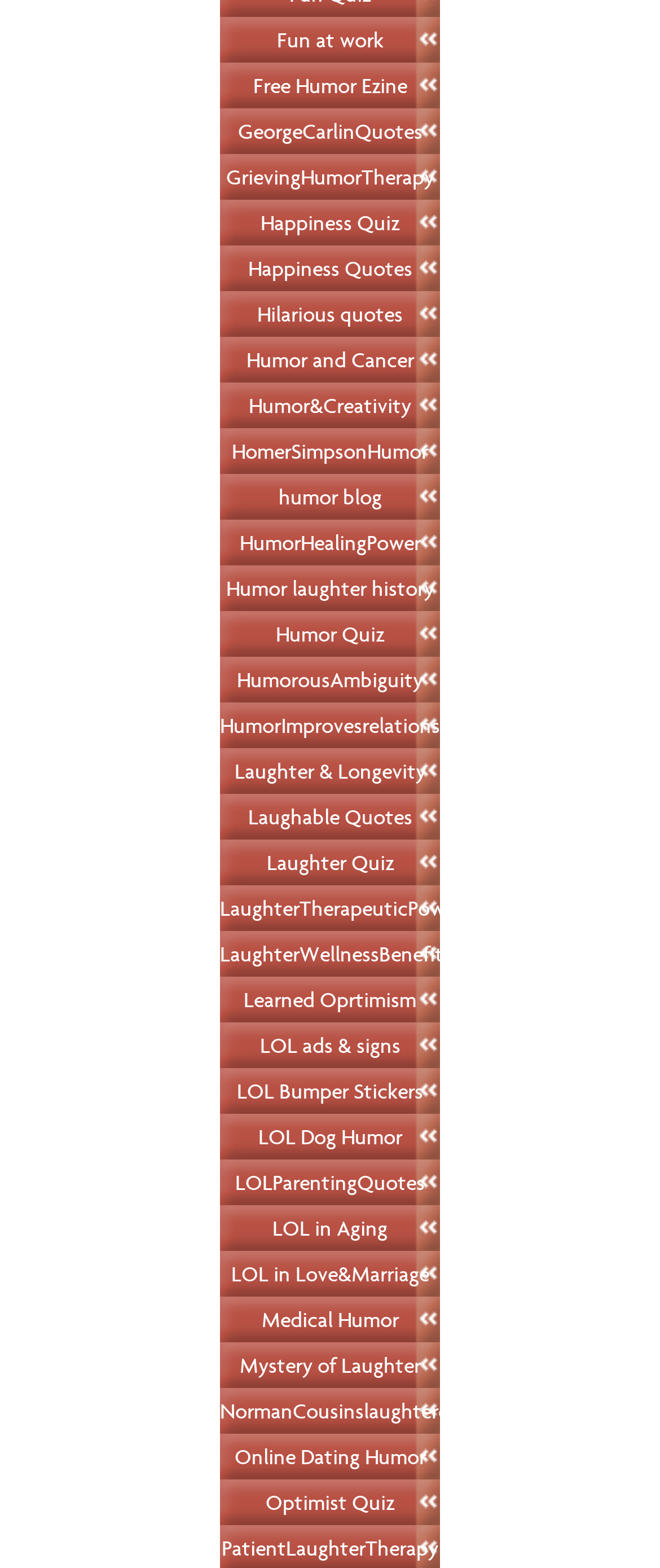Identify the bounding box coordinates of the HTML element based on this description: "LOL ads & signs".

[0.333, 0.652, 0.667, 0.681]